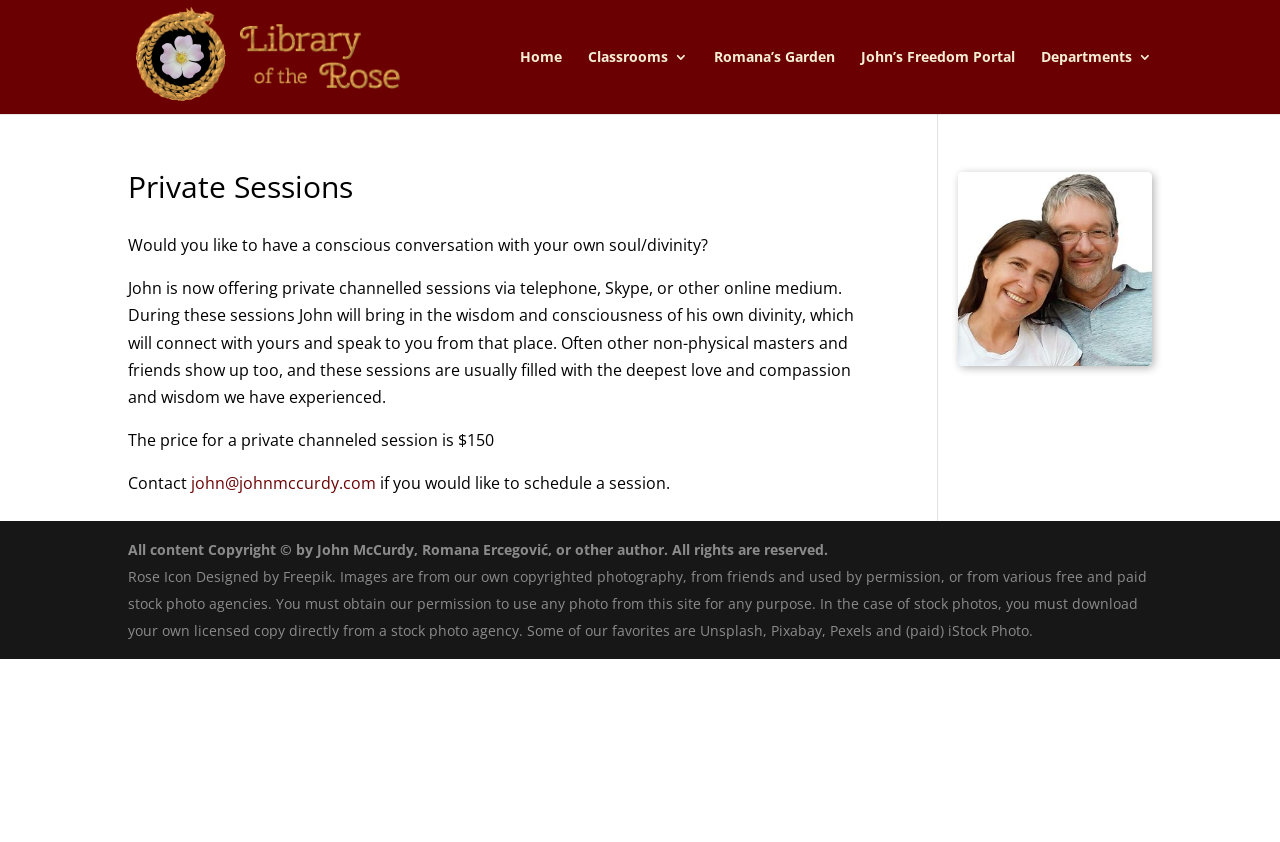Using the elements shown in the image, answer the question comprehensively: What is the purpose of John's private channelled sessions?

I found the purpose of John's private channelled sessions by reading the text on the webpage, which states 'Would you like to have a conscious conversation with your own soul/divinity?'.